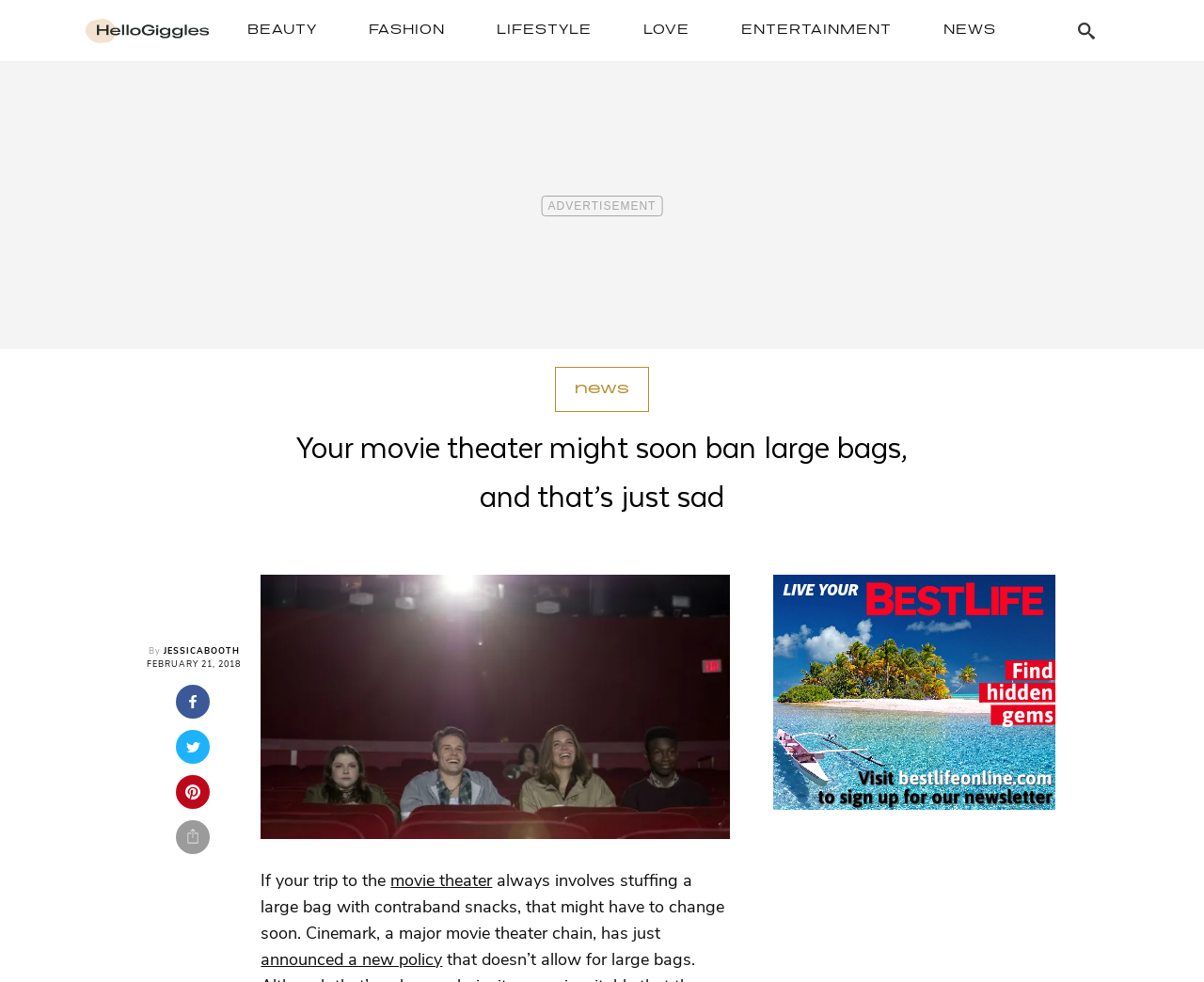Provide a single word or phrase answer to the question: 
What is the date of the article?

February 21, 2018